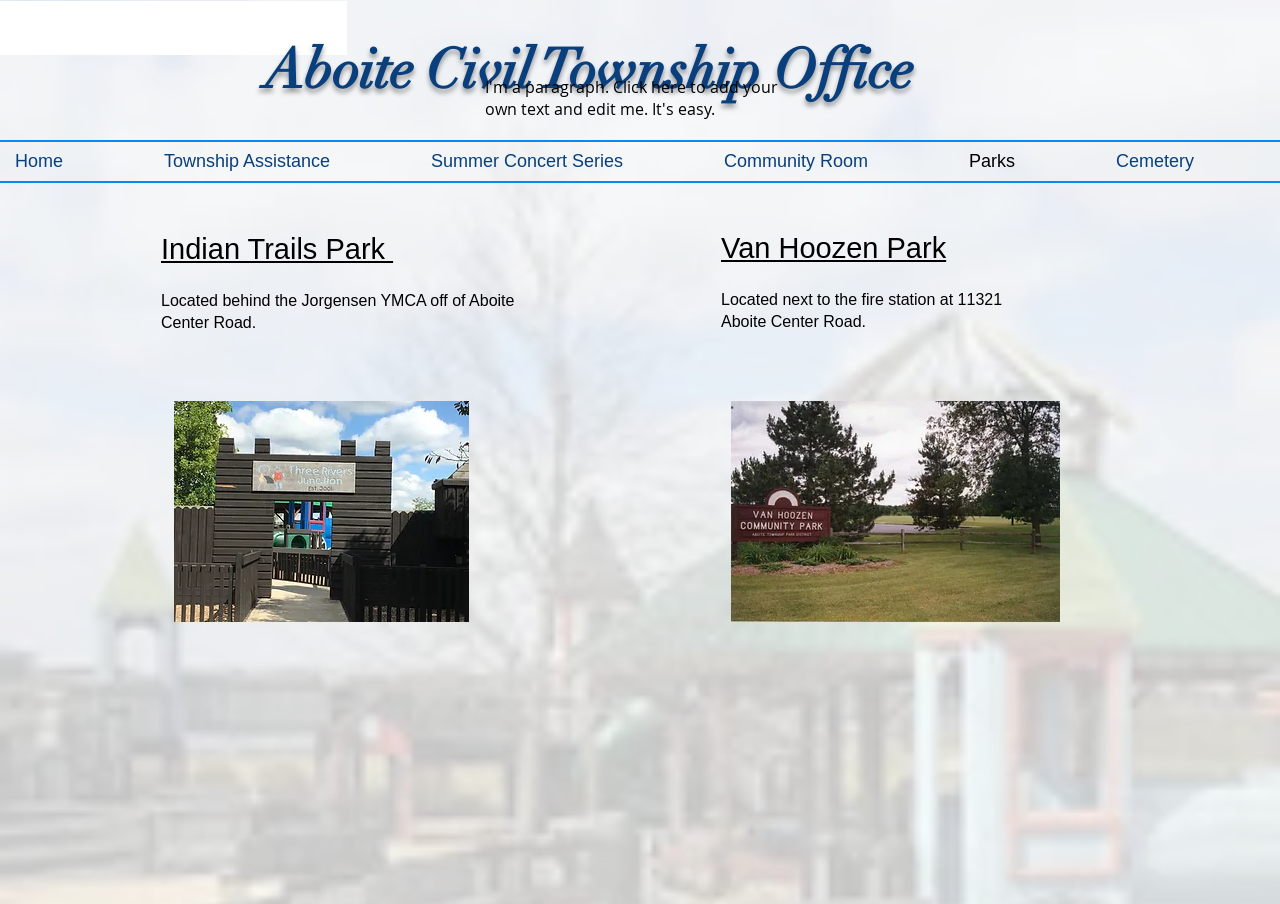Can you find the bounding box coordinates for the element to click on to achieve the instruction: "Go to the News page"?

None